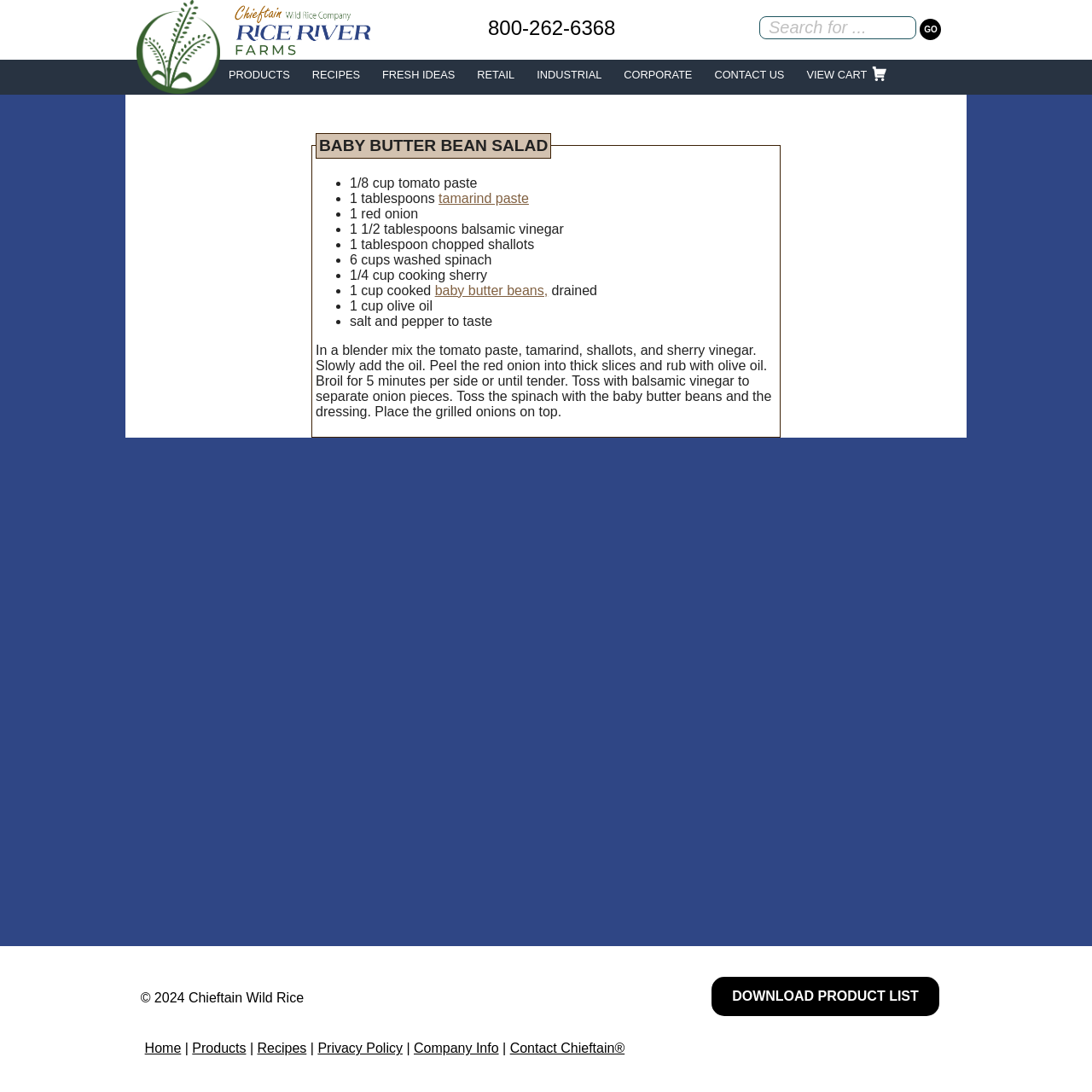Determine the bounding box coordinates of the element's region needed to click to follow the instruction: "Search for something". Provide these coordinates as four float numbers between 0 and 1, formatted as [left, top, right, bottom].

[0.695, 0.015, 0.839, 0.036]